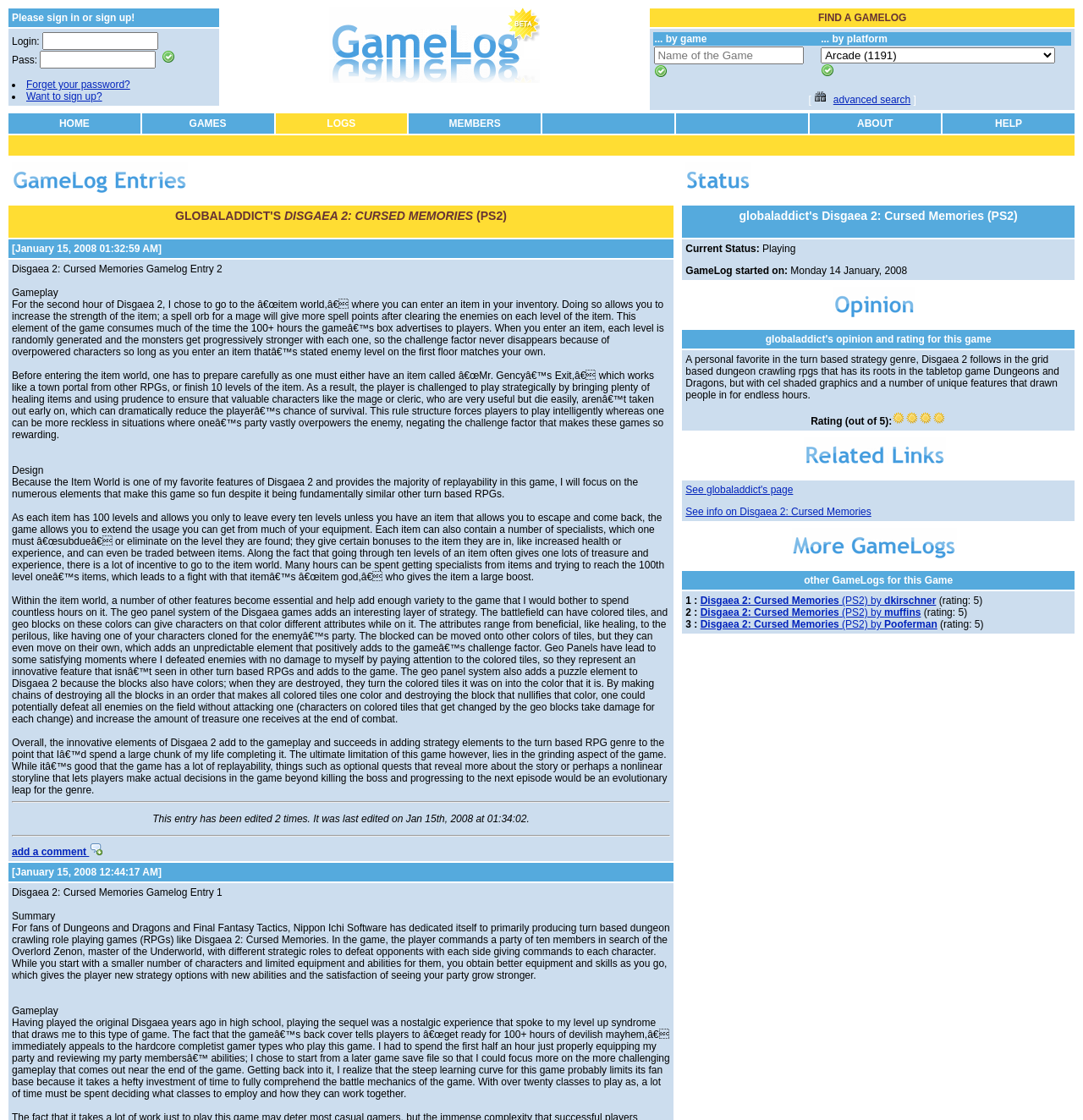Explain the webpage in detail, including its primary components.

The webpage is a GameLog page, where users can log and share their gaming experiences. At the top, there is a login or sign-up section, where users can enter their login credentials or create a new account. Below this section, there is a navigation menu with links to different sections of the website, including "HOME", "GAMES", "LOGS", "MEMBERS", "ABOUT", and "HELP".

The main content of the page is a table with multiple rows, each representing a game log entry. The first row has a heading "GameLog Entries" and an image. The second row has a game log entry with a title "GLOBALADDICT'S DISGAEA 2: CURSED MEMORIES (PS2)" and a date "January 15, 2008 01:32:59 AM". The entry is a detailed review of the game, discussing its gameplay, design, and features.

The review is divided into sections, including "Design" and "Geo Panels", and includes several paragraphs of text. The text is formatted with headings, paragraphs, and separators, making it easy to read and understand. There are no images in the review, but there are links to edit the entry and add comments.

To the right of the game log entry, there is a section with links to find a game log by game or platform, and an advanced search feature. Below this section, there is a table with multiple rows, each representing a game log entry. The entries are listed in a compact format, with the game title, date, and a brief summary of the entry.